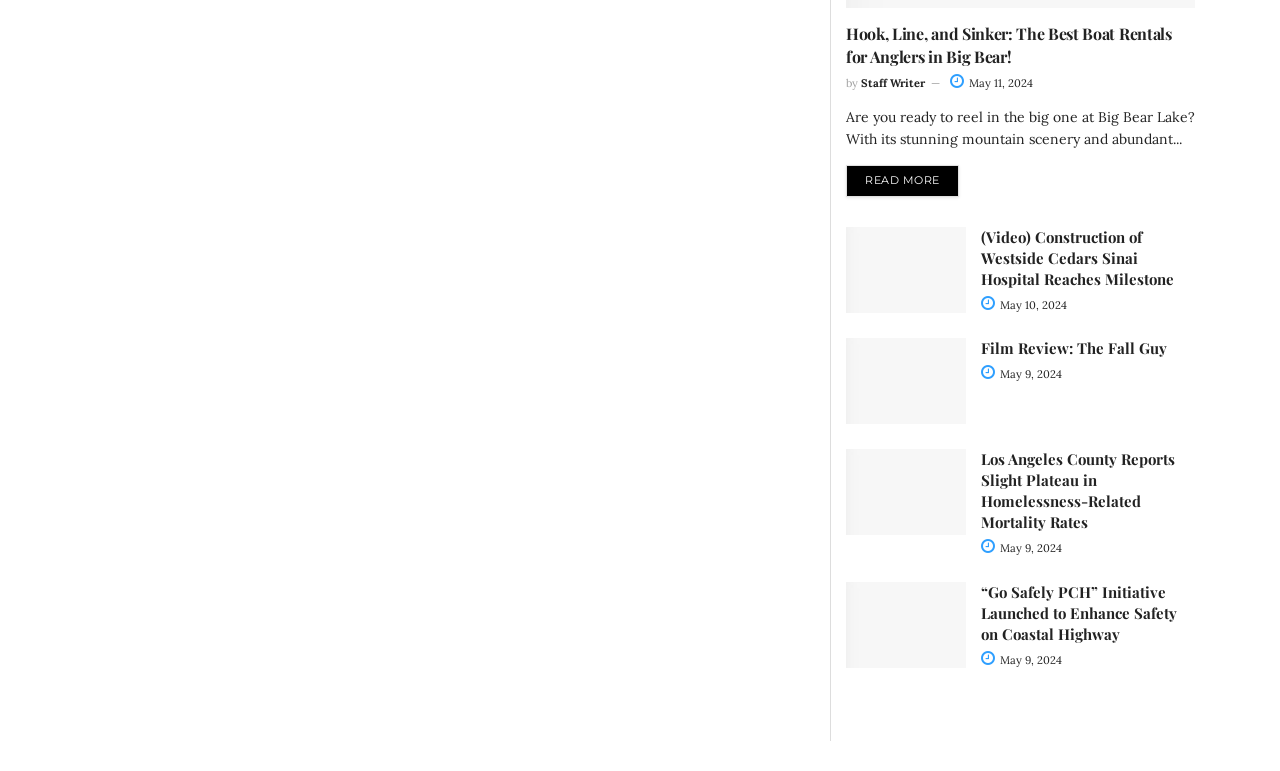What is the date of the second article?
Please provide a detailed and thorough answer to the question.

The second article has a link with the text ' May 10, 2024' which indicates the date of the article.